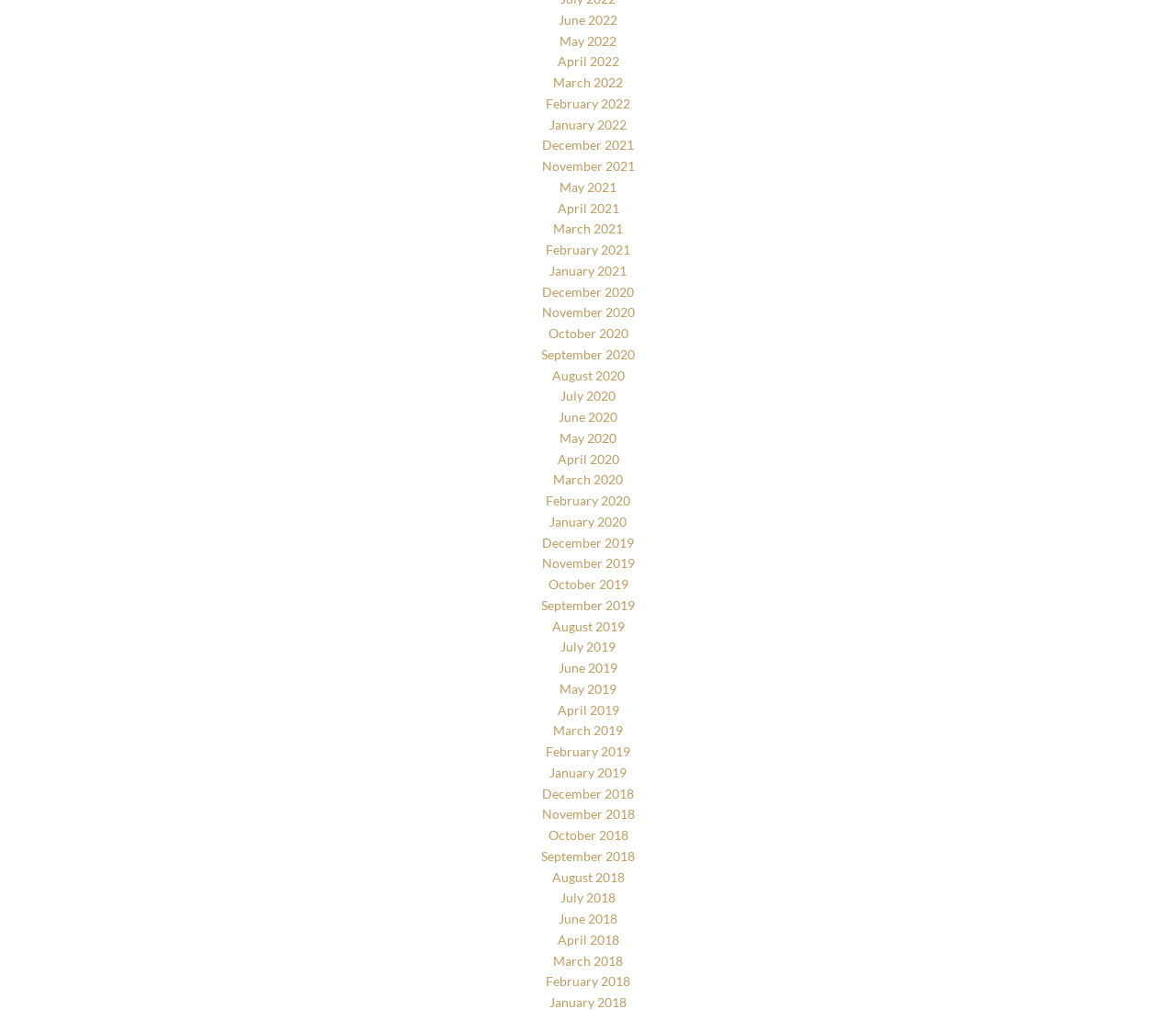What is the purpose of the links on the webpage?
Refer to the image and give a detailed response to the question.

Based on the structure and organization of the links, it appears that the purpose of the links is to provide access to archived content, such as articles or blog posts, organized by month and year.